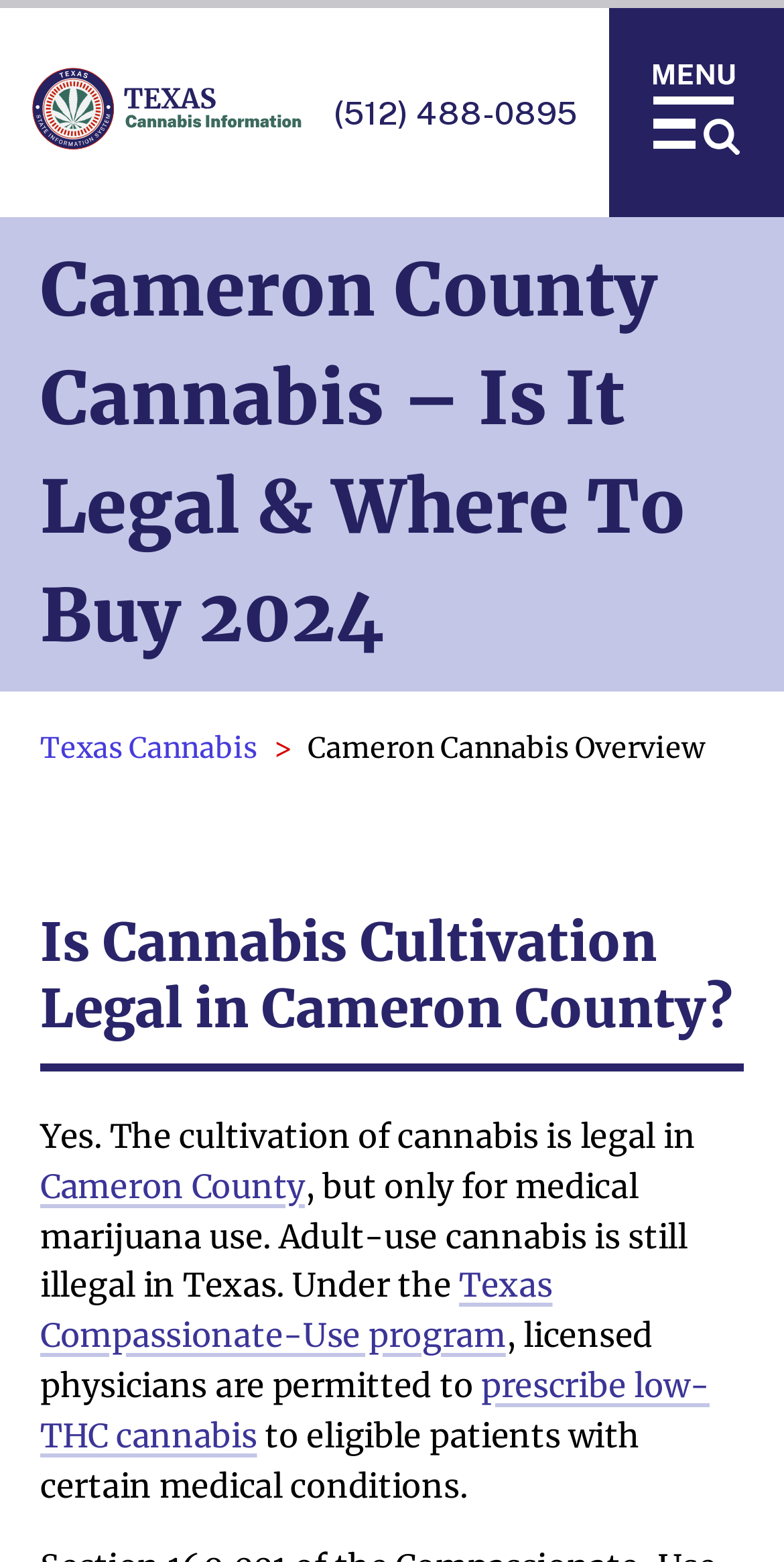Bounding box coordinates are given in the format (top-left x, top-left y, bottom-right x, bottom-right y). All values should be floating point numbers between 0 and 1. Provide the bounding box coordinate for the UI element described as: prescribe low-THC cannabis

[0.051, 0.874, 0.905, 0.932]